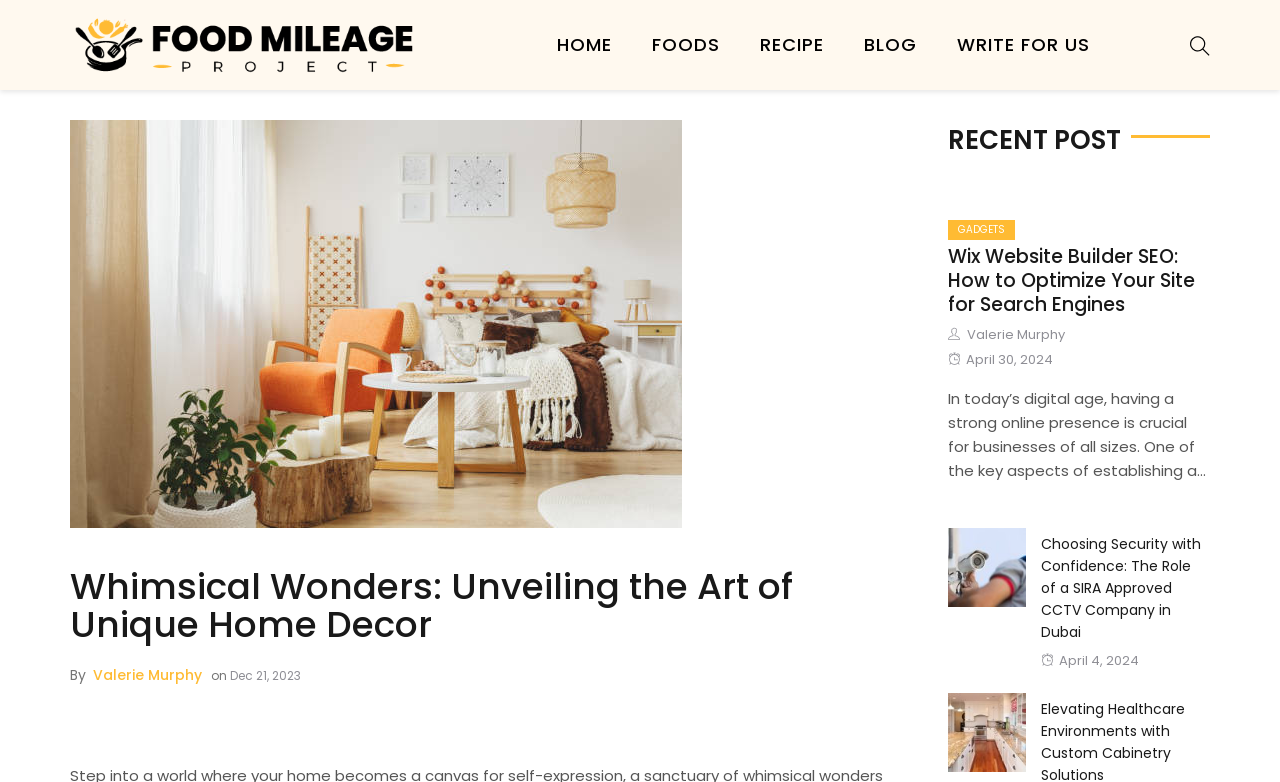What is the topic of the second article?
Based on the visual content, answer with a single word or a brief phrase.

Wix Website Builder SEO